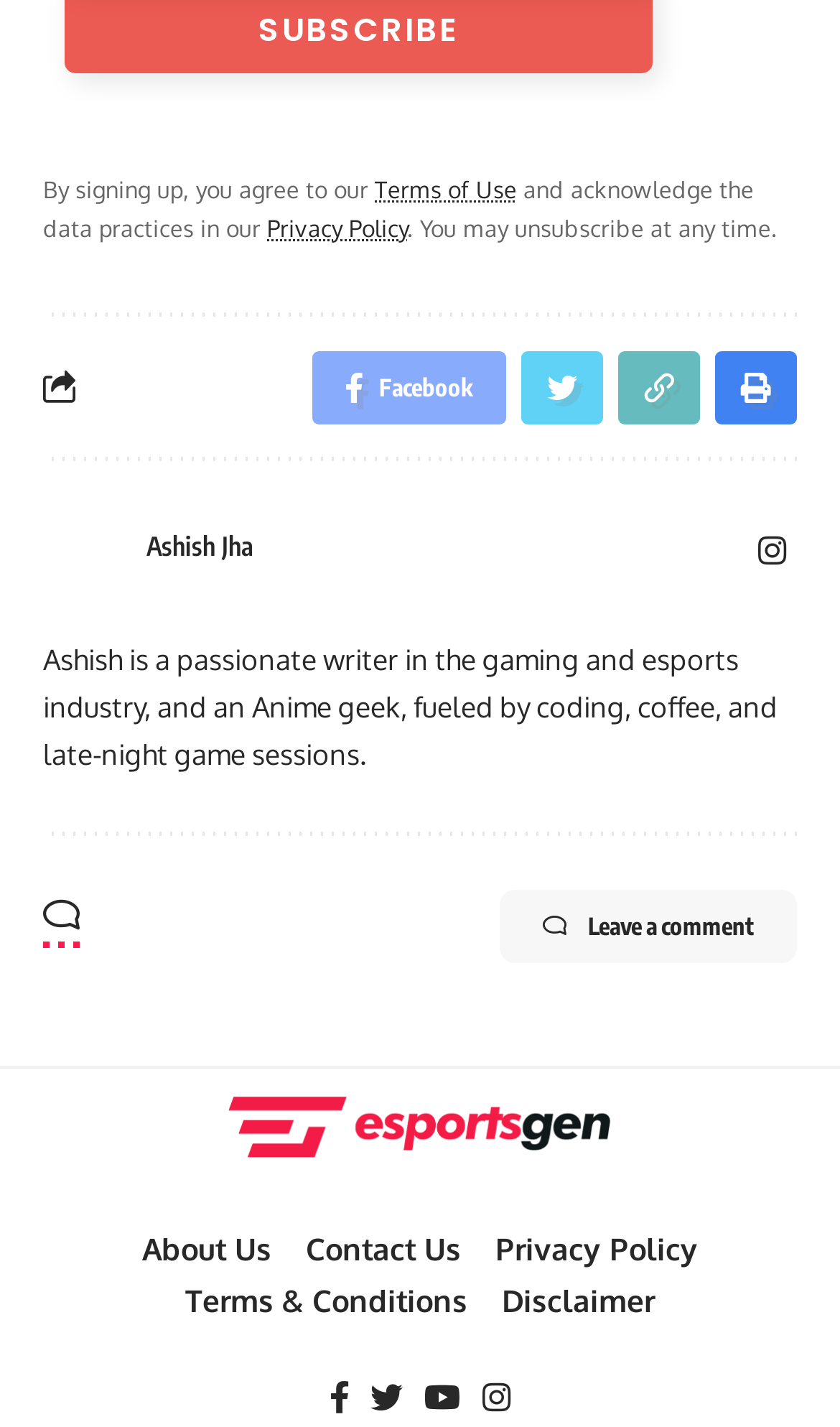Determine the bounding box coordinates of the UI element that matches the following description: "Contact Us". The coordinates should be four float numbers between 0 and 1 in the format [left, top, right, bottom].

[0.364, 0.857, 0.549, 0.893]